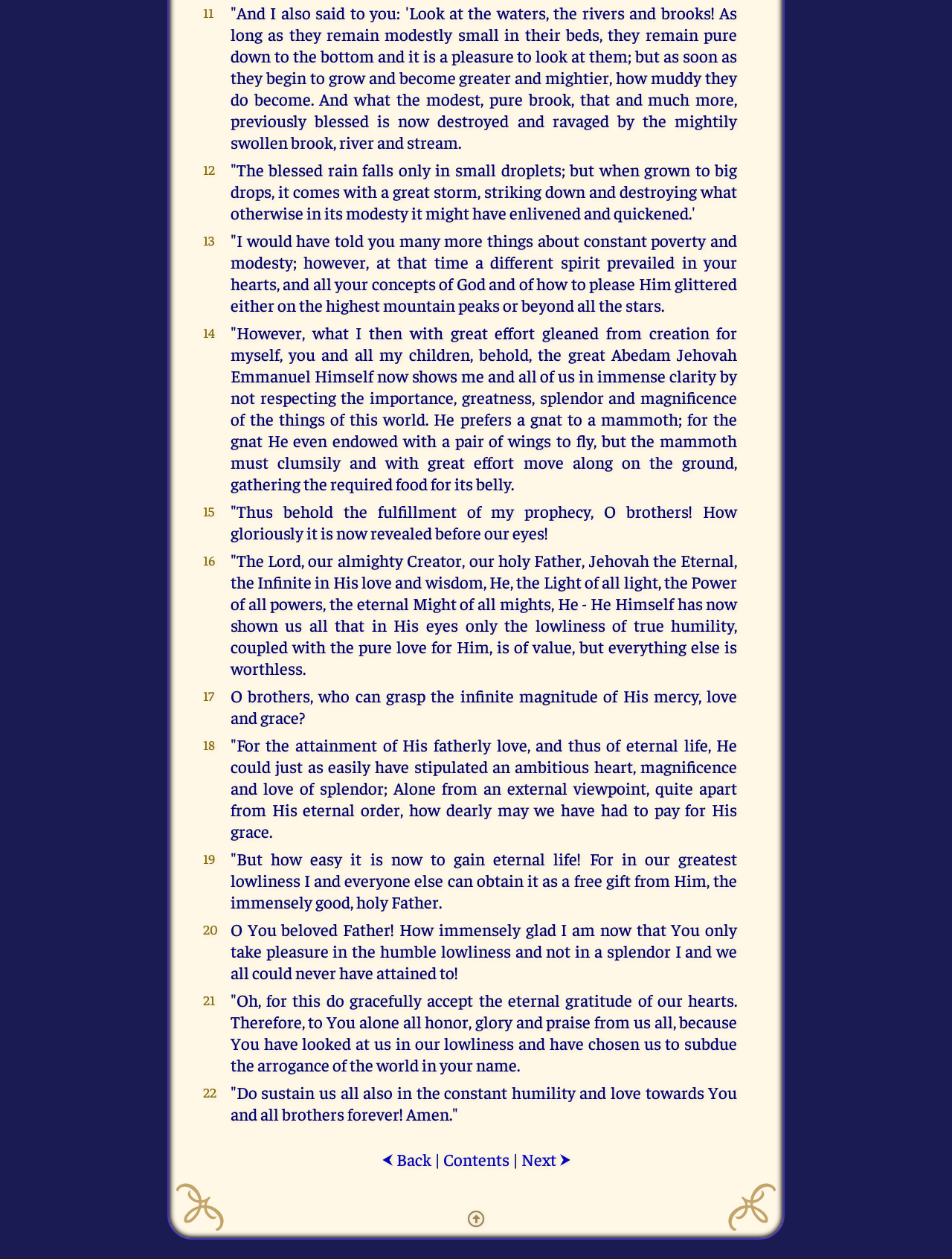How many paragraphs are there in the text?
Based on the screenshot, provide a one-word or short-phrase response.

11